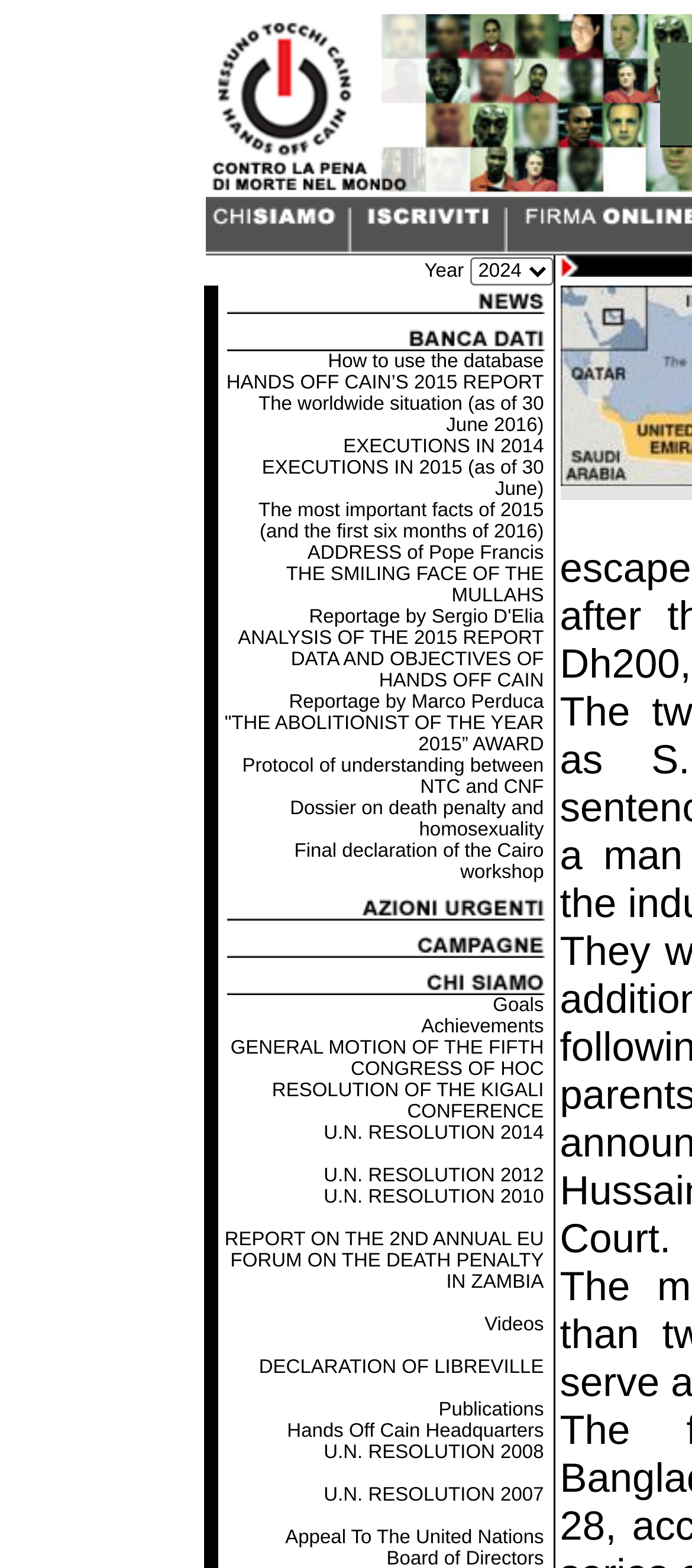Refer to the image and provide an in-depth answer to the question: 
What is the type of the element with the text 'HANDS OFF CAIN’S 2015 REPORT'?

I found the element with the text 'HANDS OFF CAIN’S 2015 REPORT' by looking at the gridcell elements and their child elements. The element with this text is a link element.